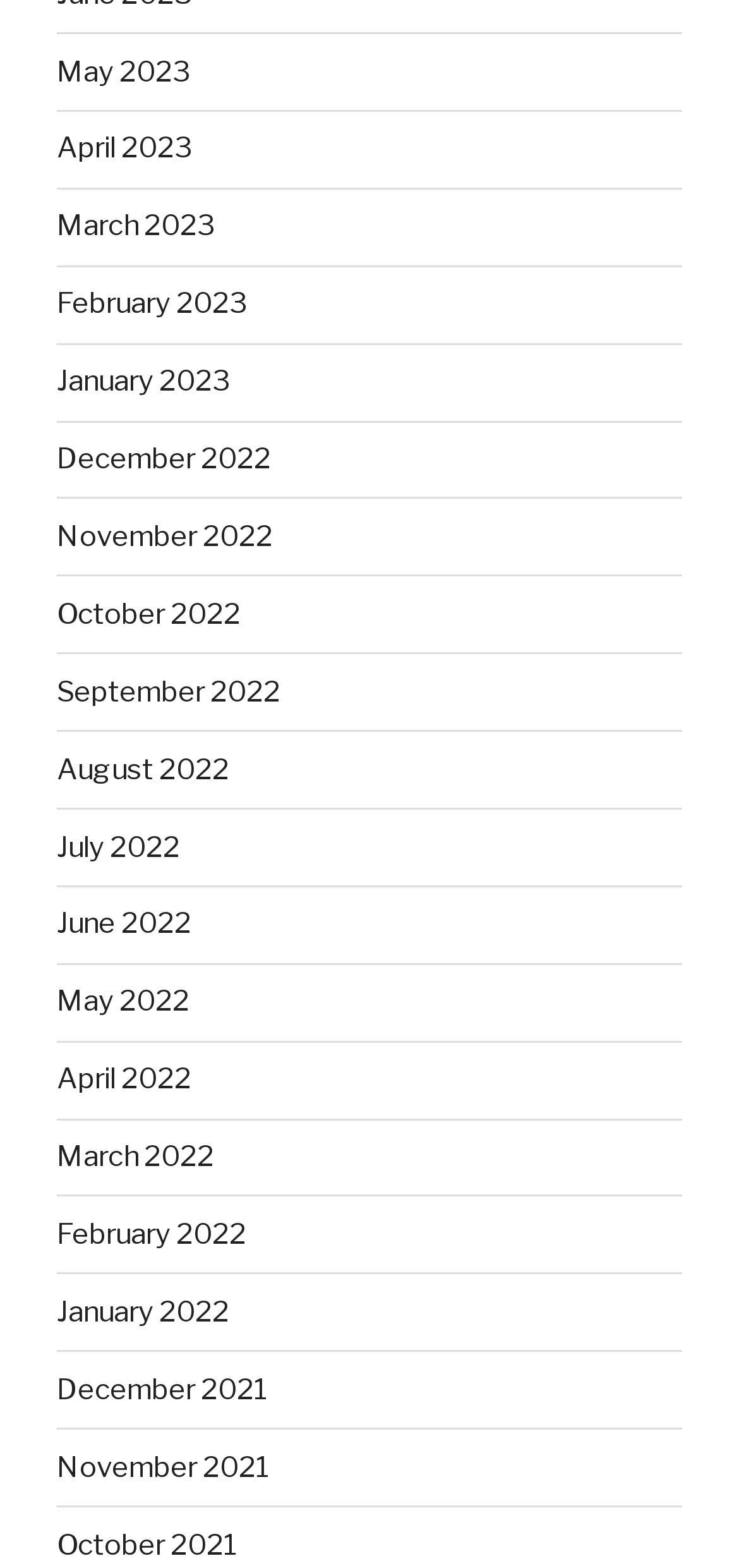Respond to the question below with a concise word or phrase:
How many months are listed?

24